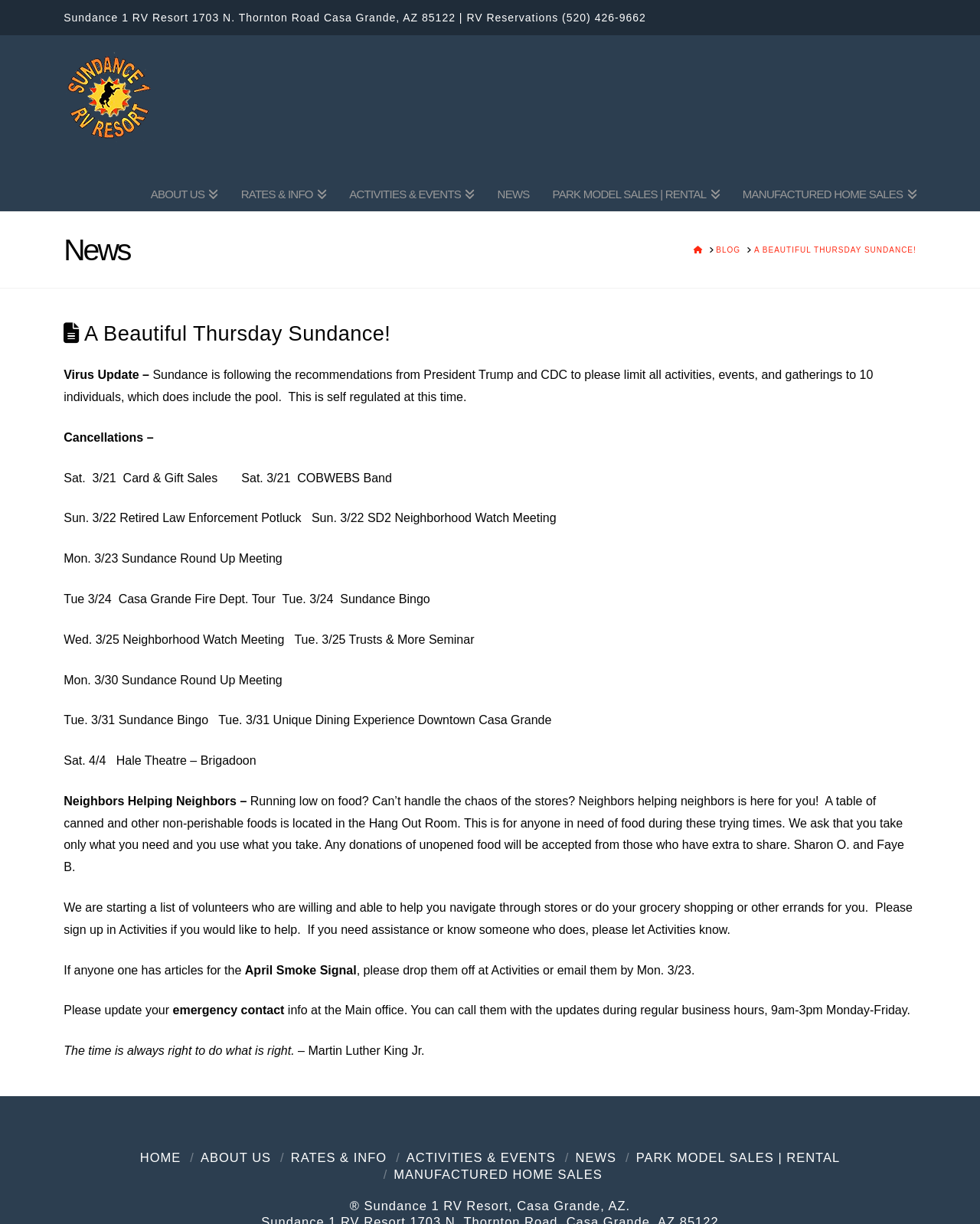Locate the bounding box coordinates of the area where you should click to accomplish the instruction: "Click on Back to Top".

[0.008, 0.819, 0.035, 0.841]